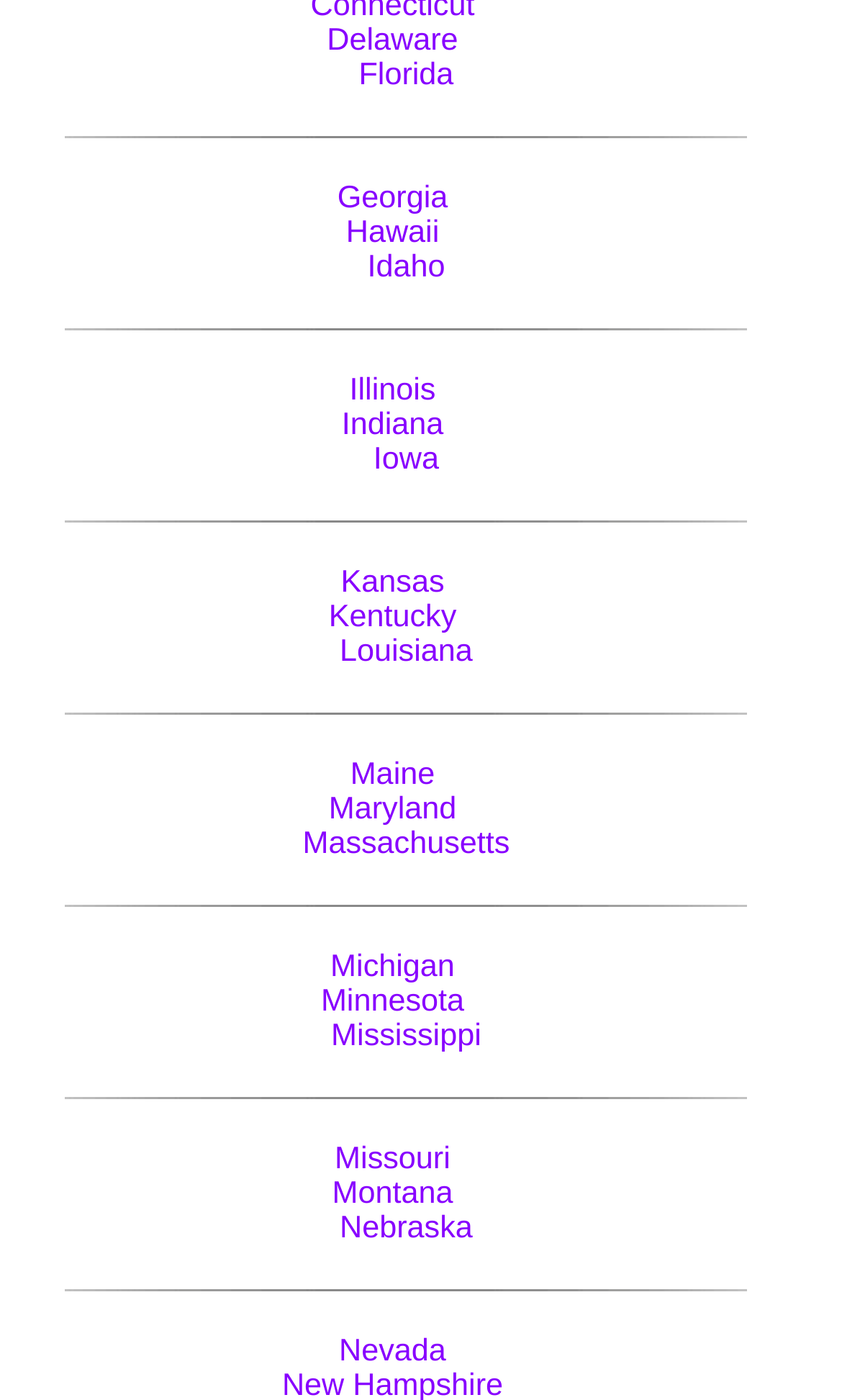Kindly determine the bounding box coordinates for the area that needs to be clicked to execute this instruction: "go to Florida".

[0.426, 0.041, 0.539, 0.066]